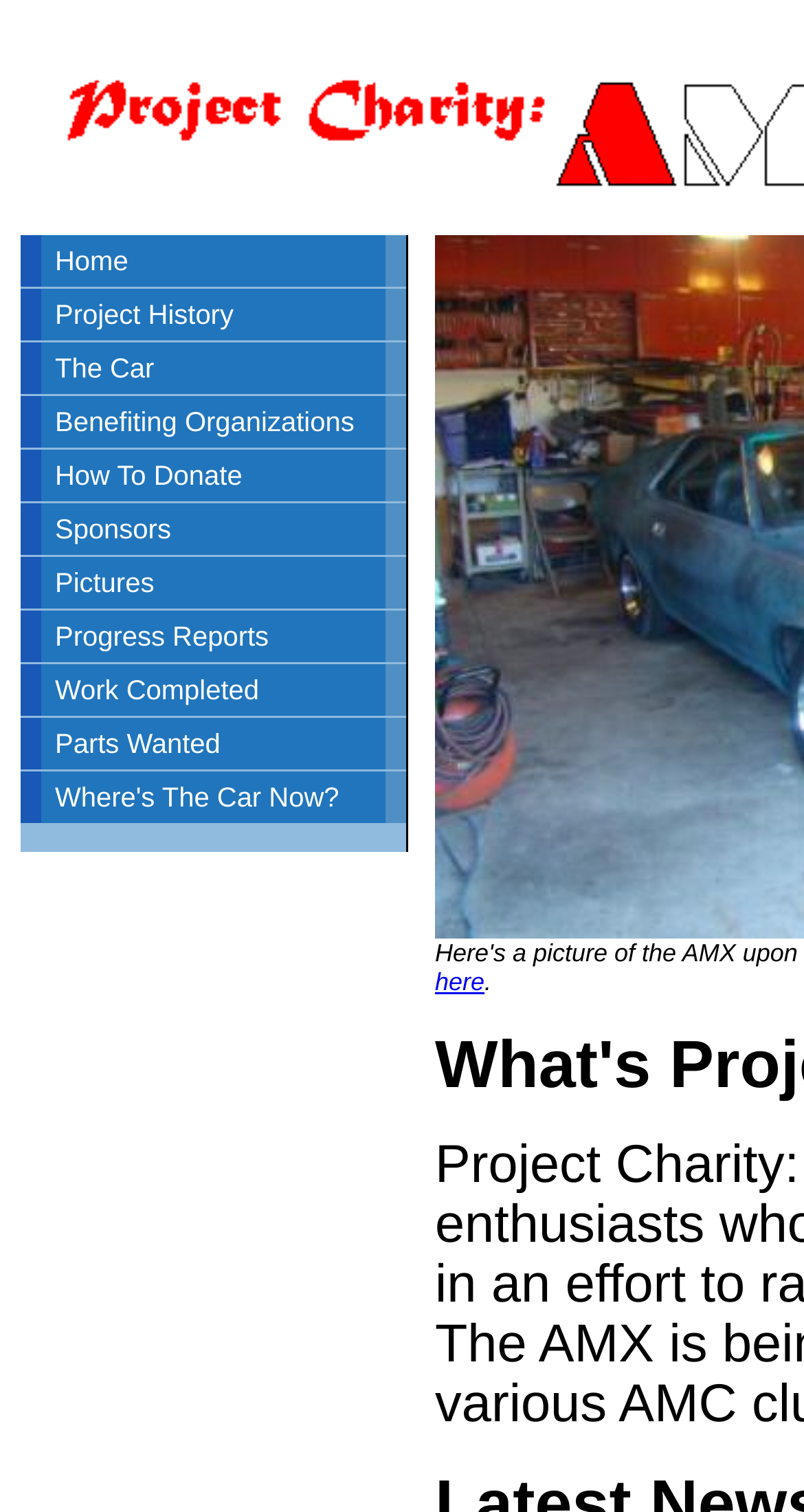What is the name of the car related to this project?
Using the picture, provide a one-word or short phrase answer.

AMX